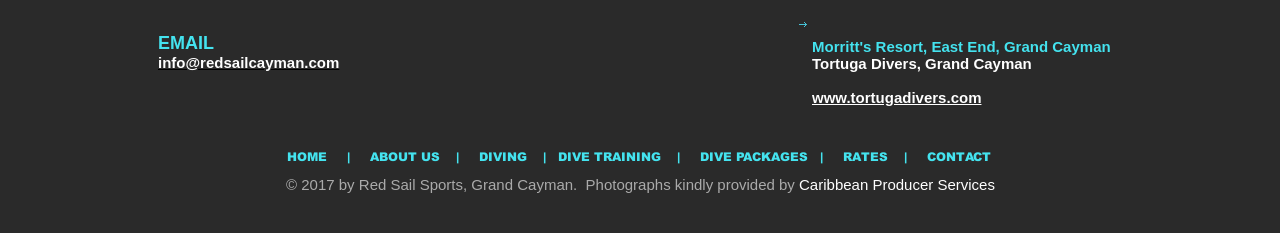Please provide the bounding box coordinates for the element that needs to be clicked to perform the following instruction: "Go to the About Us page". The coordinates should be given as four float numbers between 0 and 1, i.e., [left, top, right, bottom].

[0.289, 0.643, 0.344, 0.703]